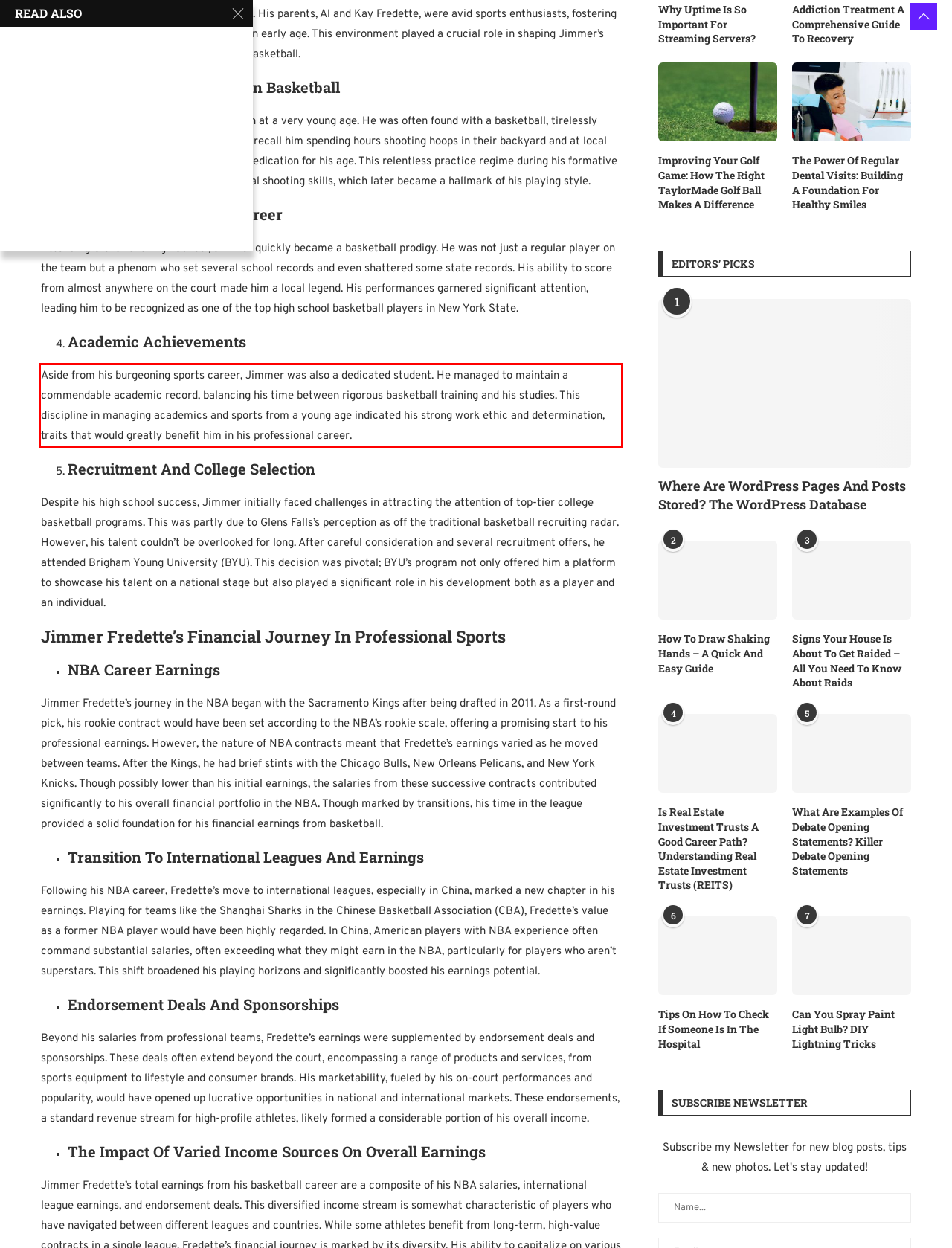The screenshot you have been given contains a UI element surrounded by a red rectangle. Use OCR to read and extract the text inside this red rectangle.

Aside from his burgeoning sports career, Jimmer was also a dedicated student. He managed to maintain a commendable academic record, balancing his time between rigorous basketball training and his studies. This discipline in managing academics and sports from a young age indicated his strong work ethic and determination, traits that would greatly benefit him in his professional career.